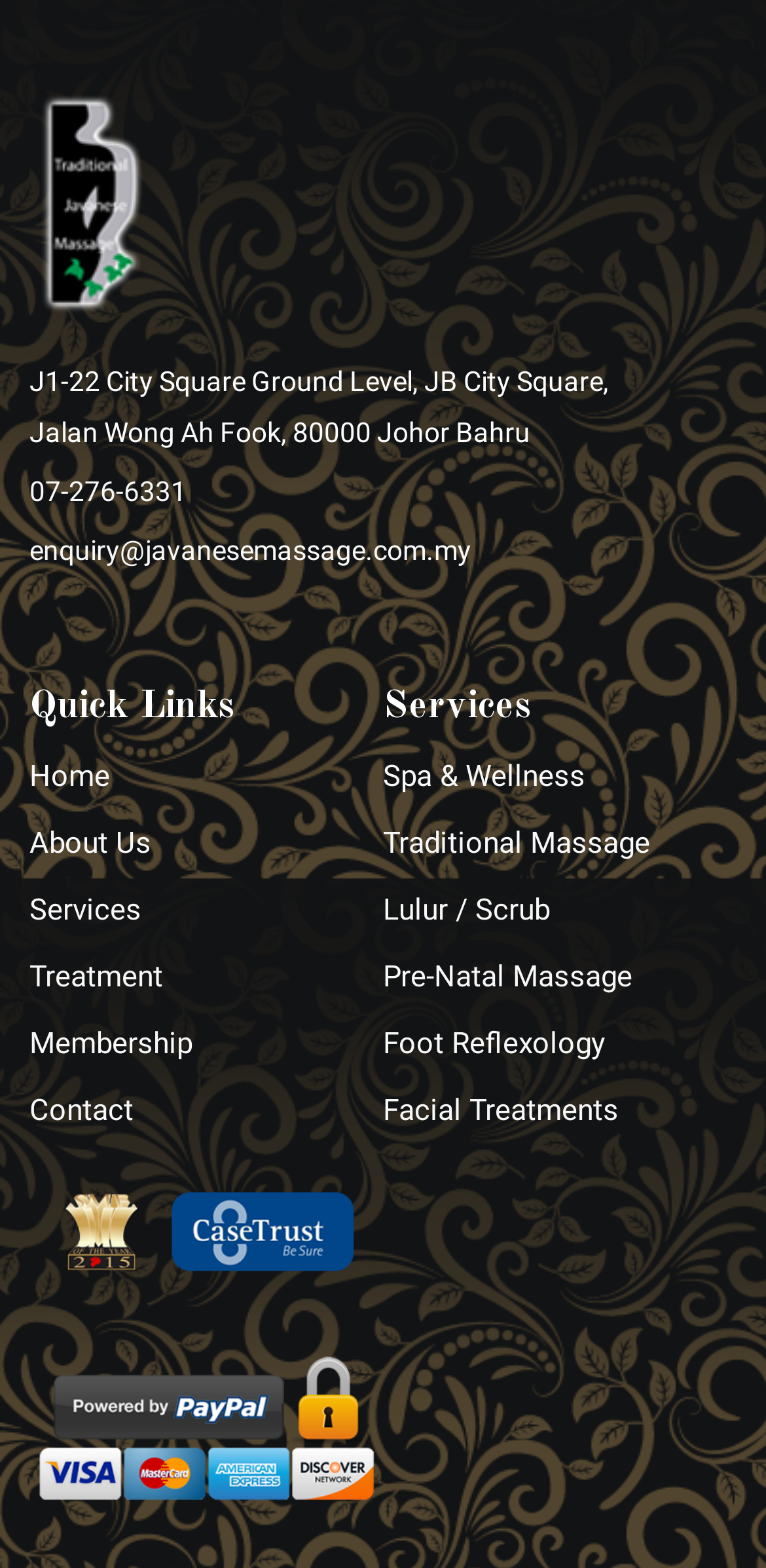What is the email address of Javanesse Massage?
Please answer the question with a detailed response using the information from the screenshot.

I found the email address by looking at the StaticText element with the OCR text 'enquiry@javanesemassage.com.my' which is located below the phone number.